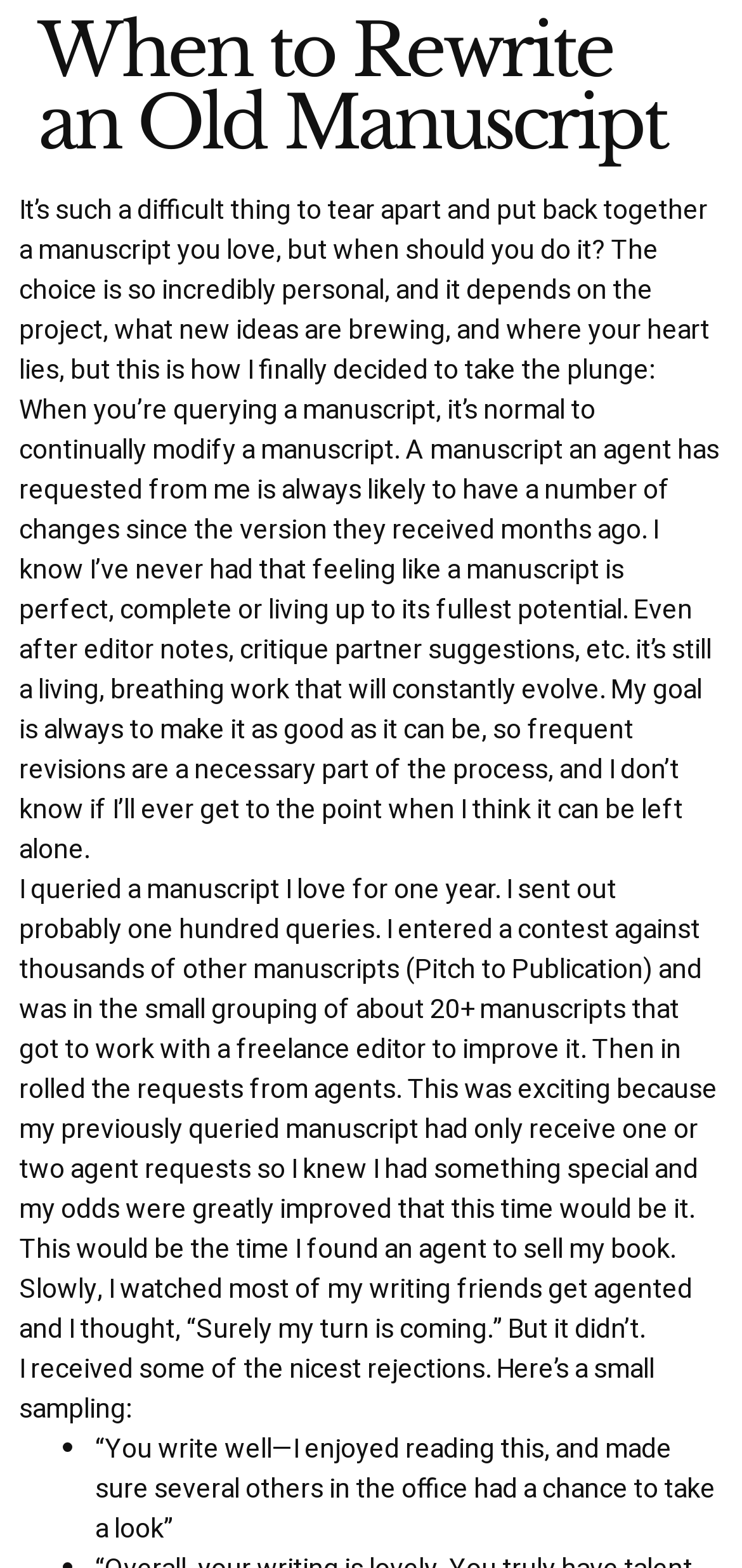Give a concise answer of one word or phrase to the question: 
What did the author receive from agents?

Some nice rejections